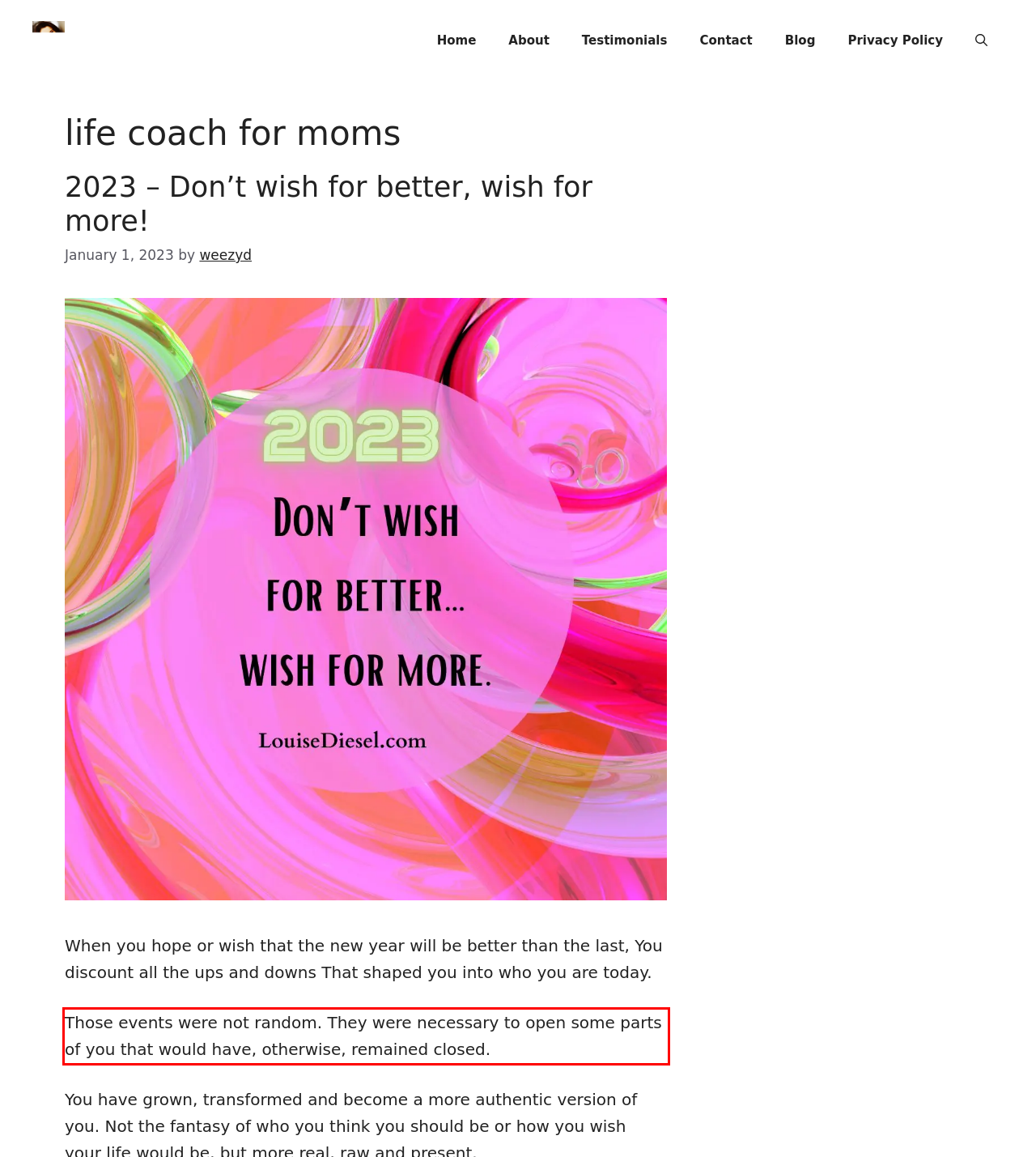Using the provided webpage screenshot, recognize the text content in the area marked by the red bounding box.

Those events were not random. They were necessary to open some parts of you that would have, otherwise, remained closed.